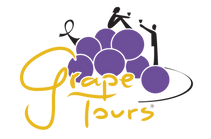Based on the image, give a detailed response to the question: What color is the script of the logo?

The bottom of the logo elegantly displays the name 'Grape Tours' in a warm yellow script, emphasizing a welcoming and enjoyable adventure in the world of wine, which shows that the script of the logo is in warm yellow color.